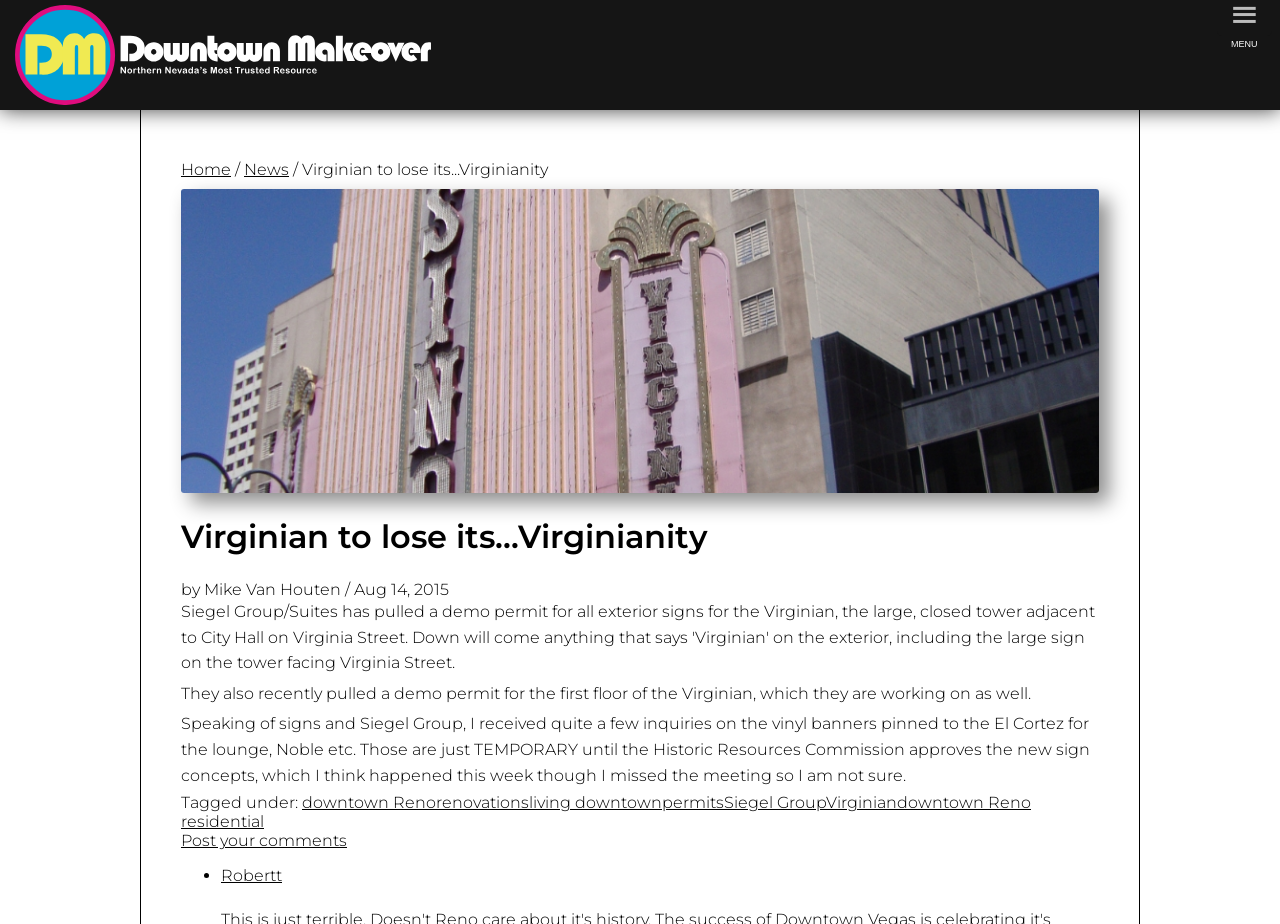Find the bounding box coordinates of the clickable area that will achieve the following instruction: "Open the menu".

[0.951, 0.0, 0.994, 0.039]